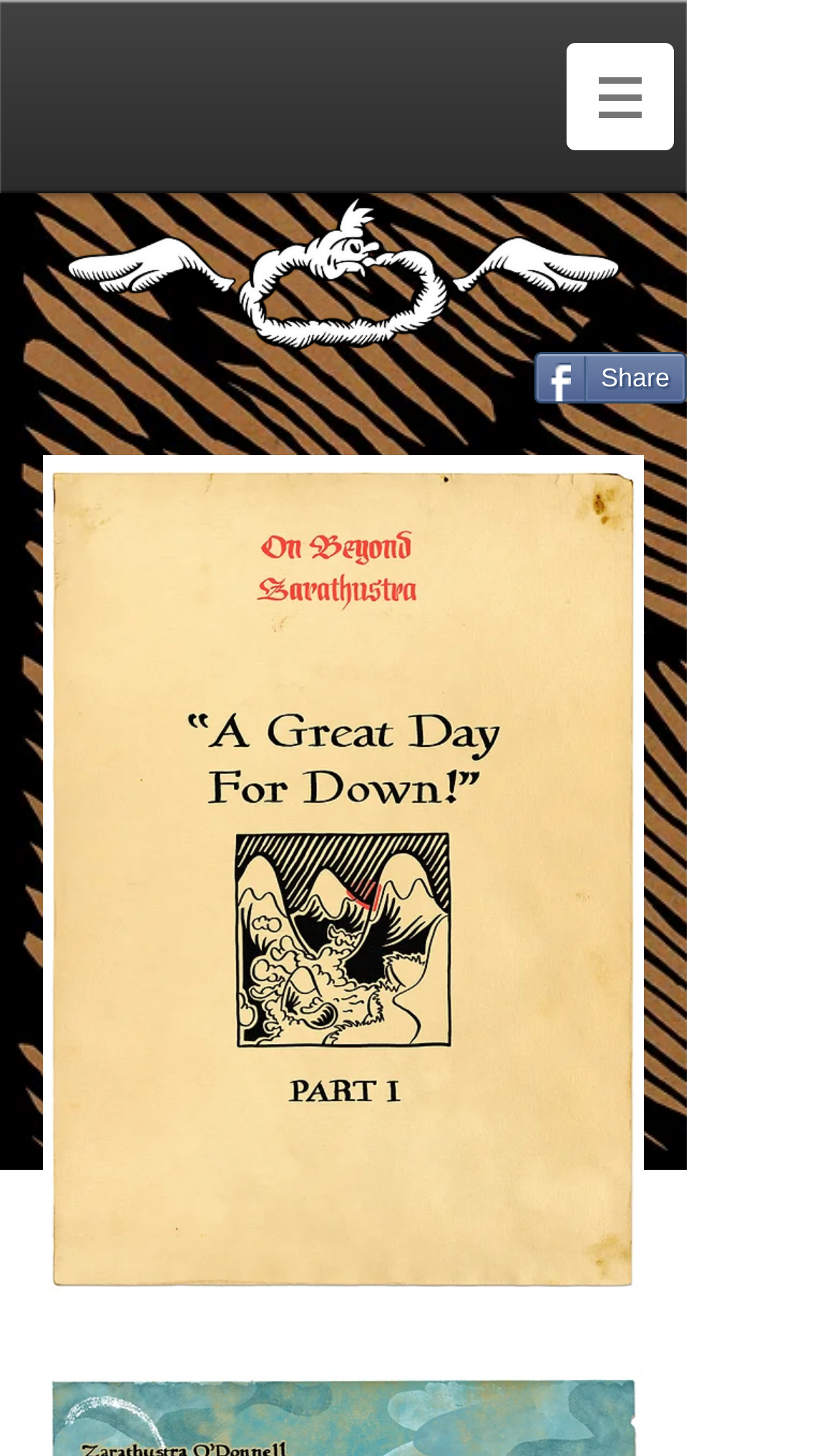How many regions are there on the webpage?
Look at the image and respond with a one-word or short phrase answer.

3